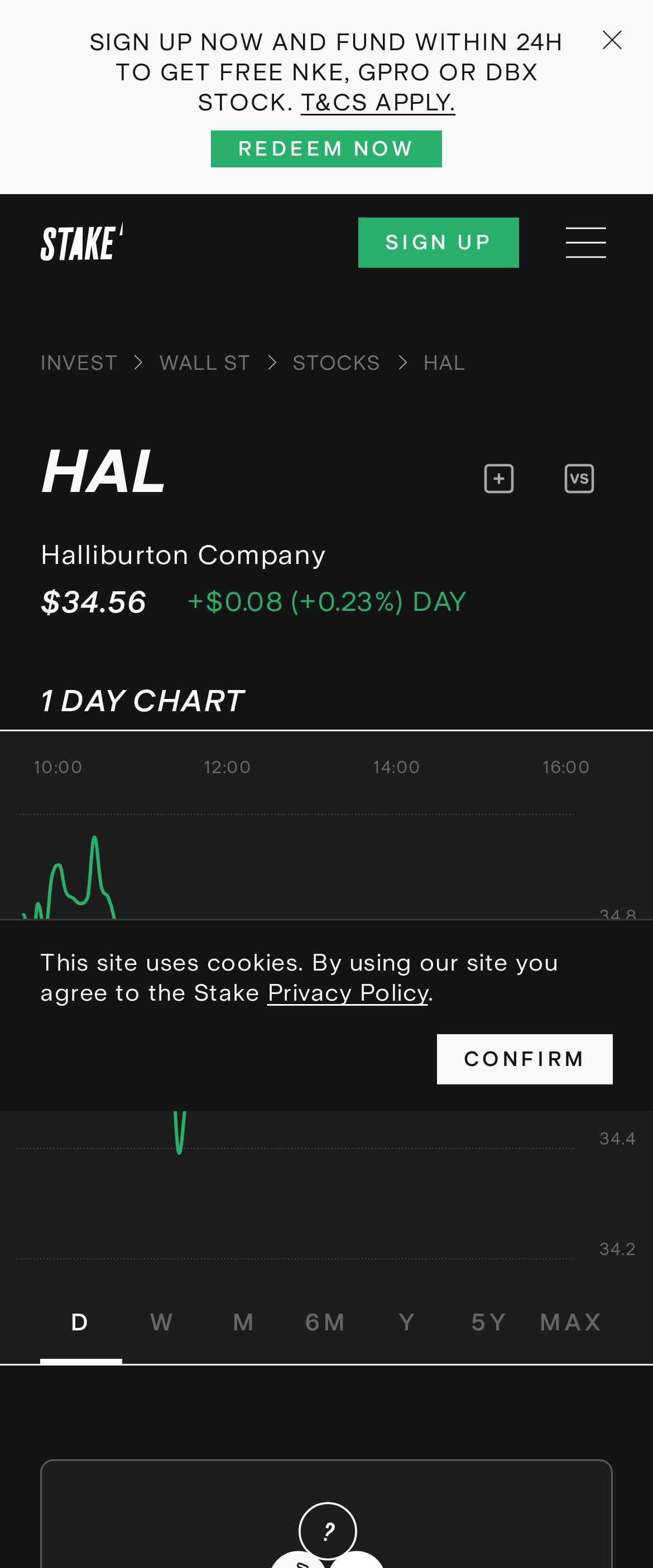Identify the bounding box for the element characterized by the following description: "Shane".

None